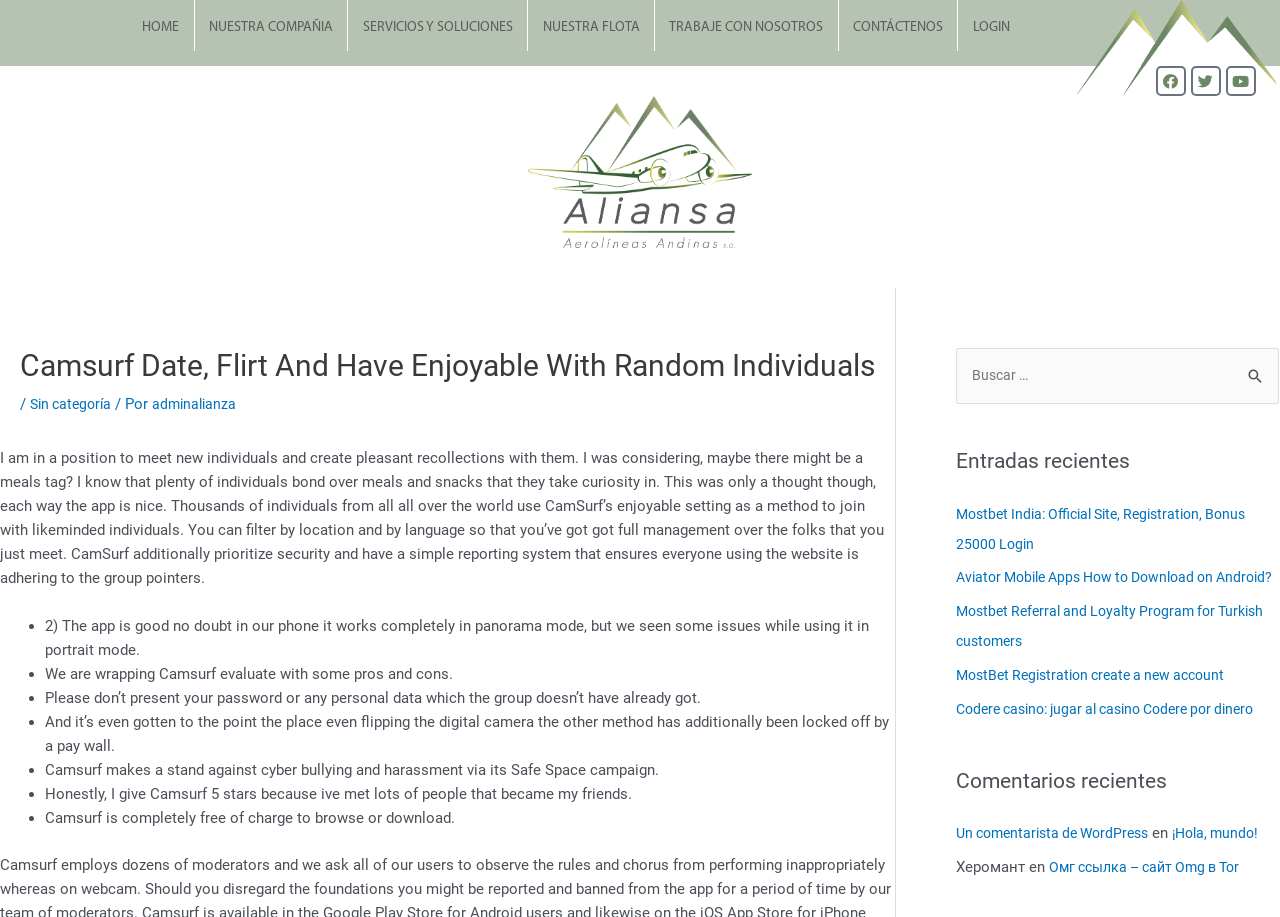Determine the bounding box coordinates of the clickable region to follow the instruction: "Read the comment from Un comentarista de WordPress".

[0.747, 0.967, 0.909, 0.986]